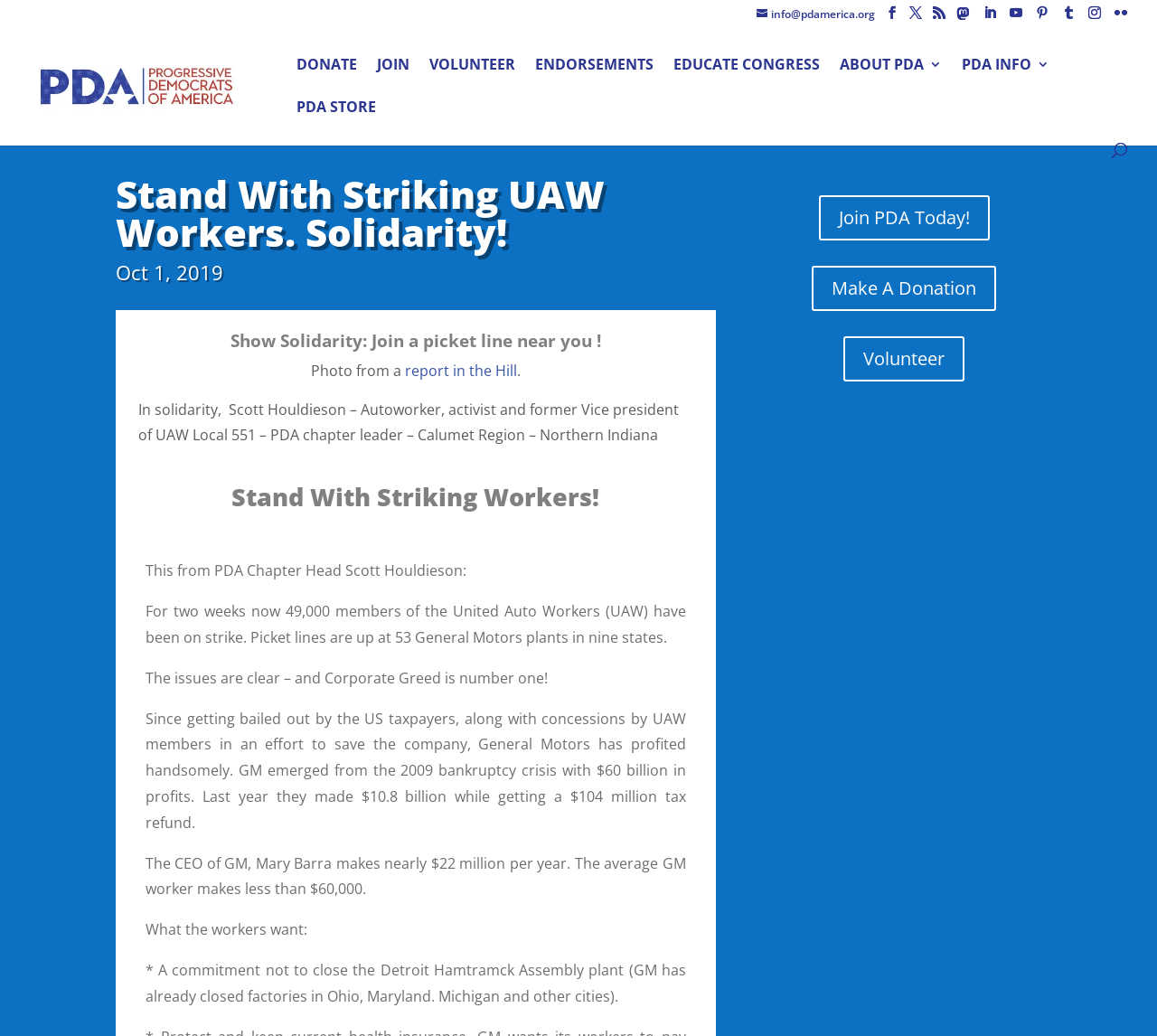Can you specify the bounding box coordinates for the region that should be clicked to fulfill this instruction: "Join a picket line near you".

[0.199, 0.318, 0.519, 0.34]